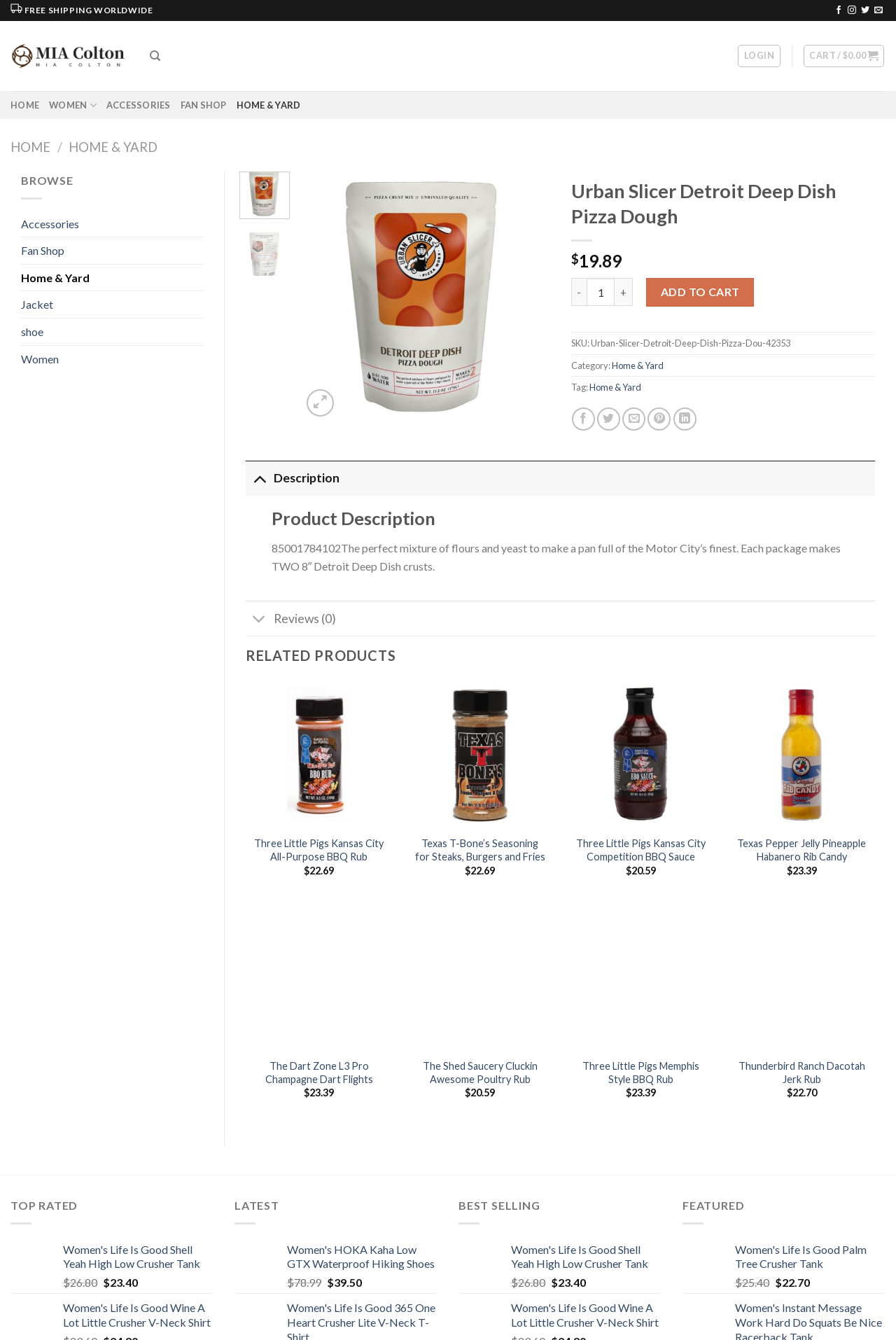Could you highlight the region that needs to be clicked to execute the instruction: "Quick view of 'Three Little Pigs Kansas City All-Purpose BBQ Rub'"?

[0.282, 0.625, 0.43, 0.645]